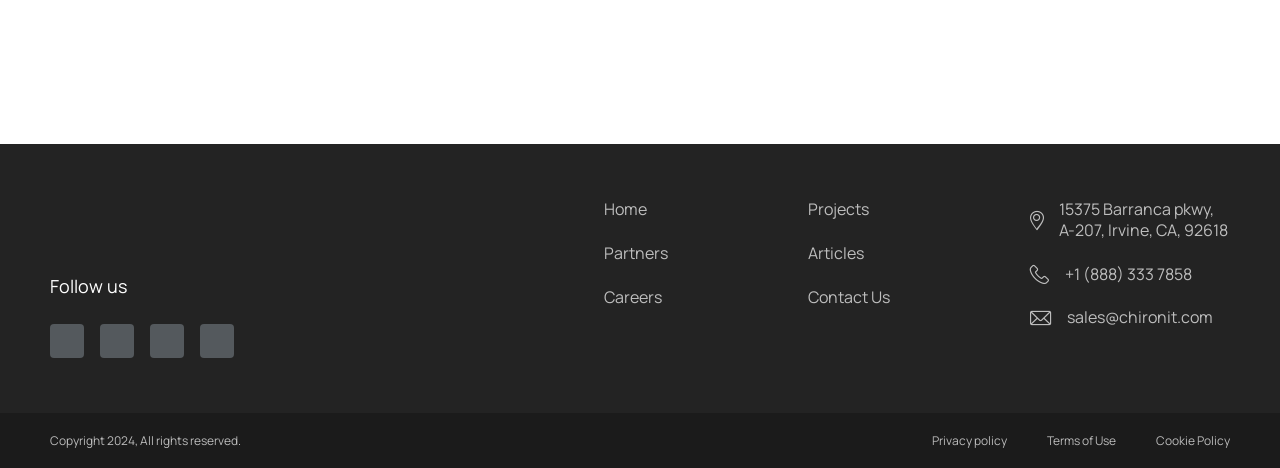Please give the bounding box coordinates of the area that should be clicked to fulfill the following instruction: "Go to Home page". The coordinates should be in the format of four float numbers from 0 to 1, i.e., [left, top, right, bottom].

[0.472, 0.425, 0.522, 0.47]